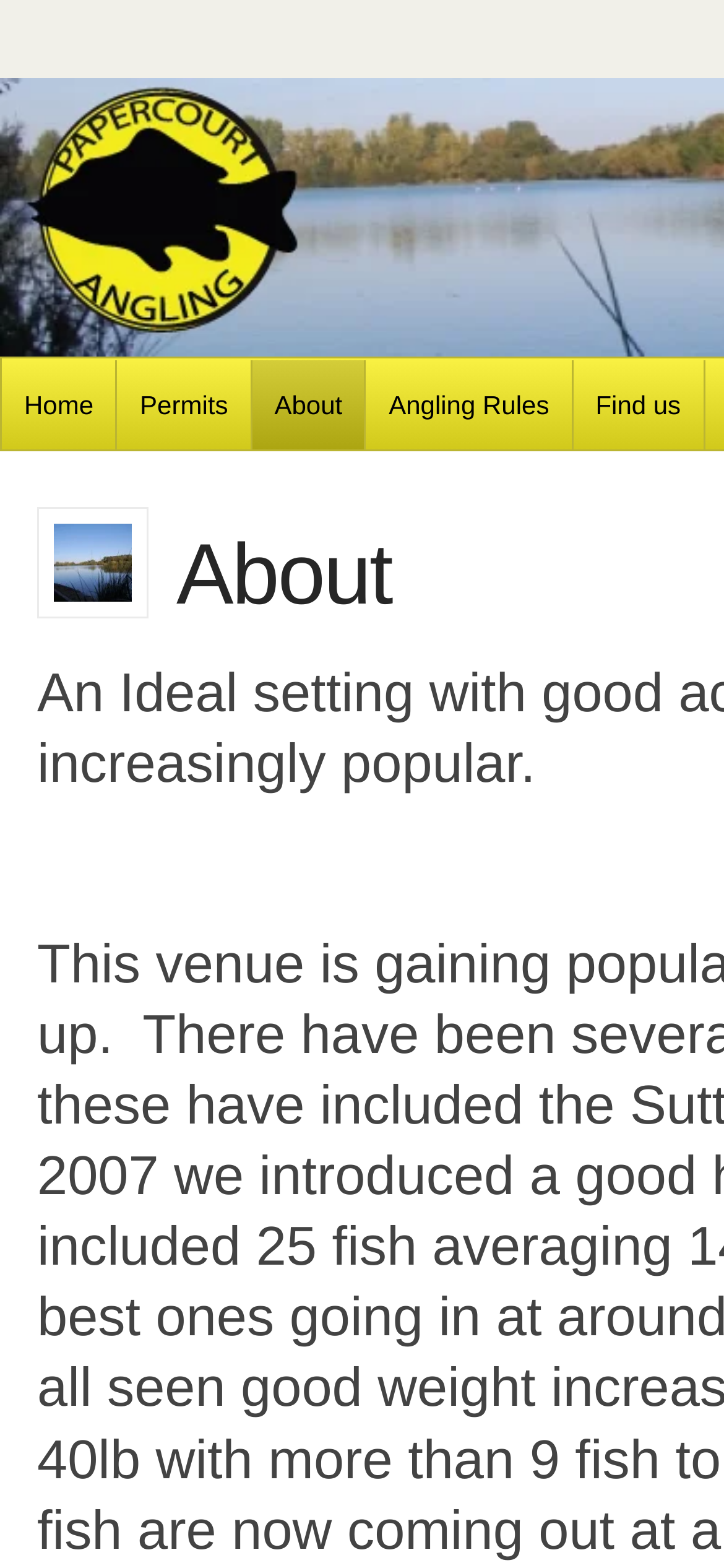What is the name of the fishing venue?
Provide a short answer using one word or a brief phrase based on the image.

Papercourt Angling